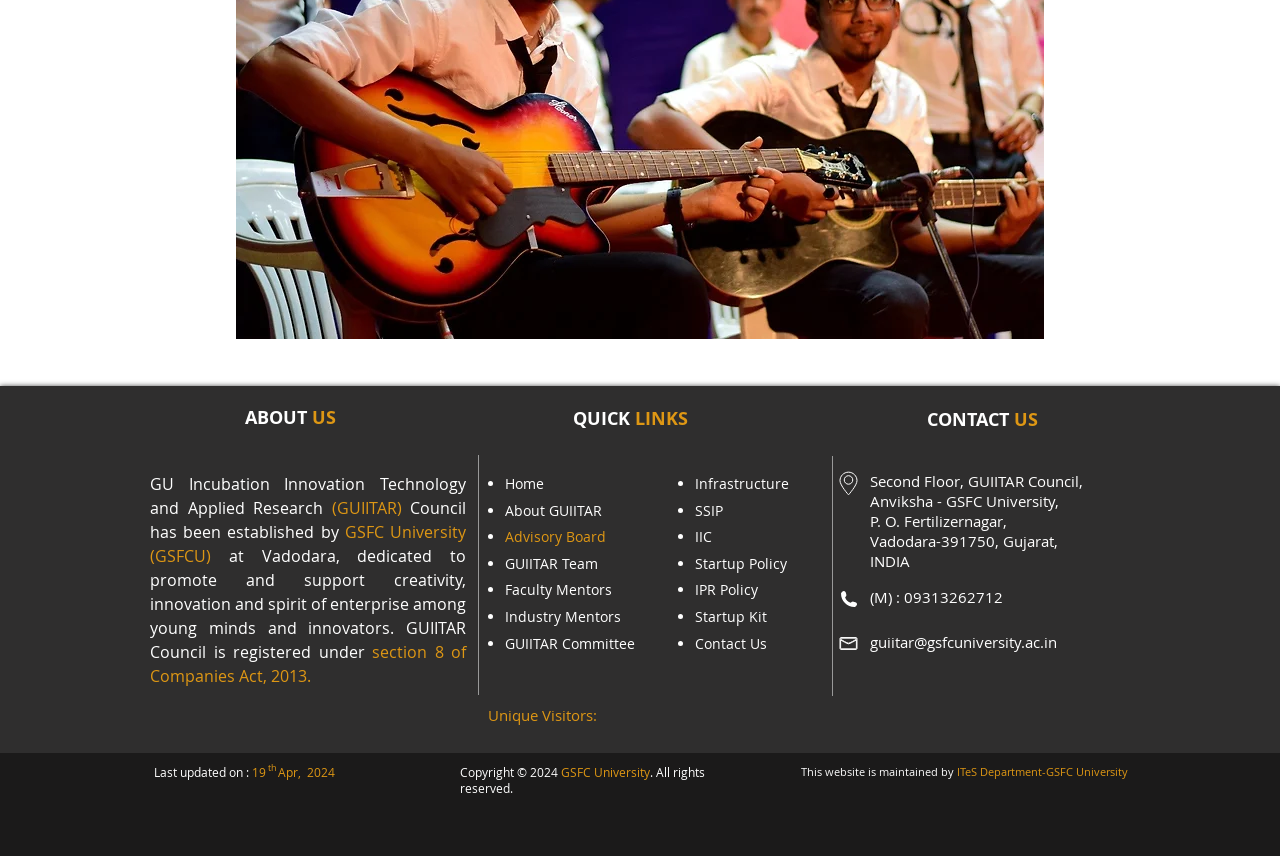For the element described, predict the bounding box coordinates as (top-left x, top-left y, bottom-right x, bottom-right y). All values should be between 0 and 1. Element description: IPR Policy

[0.543, 0.678, 0.592, 0.7]